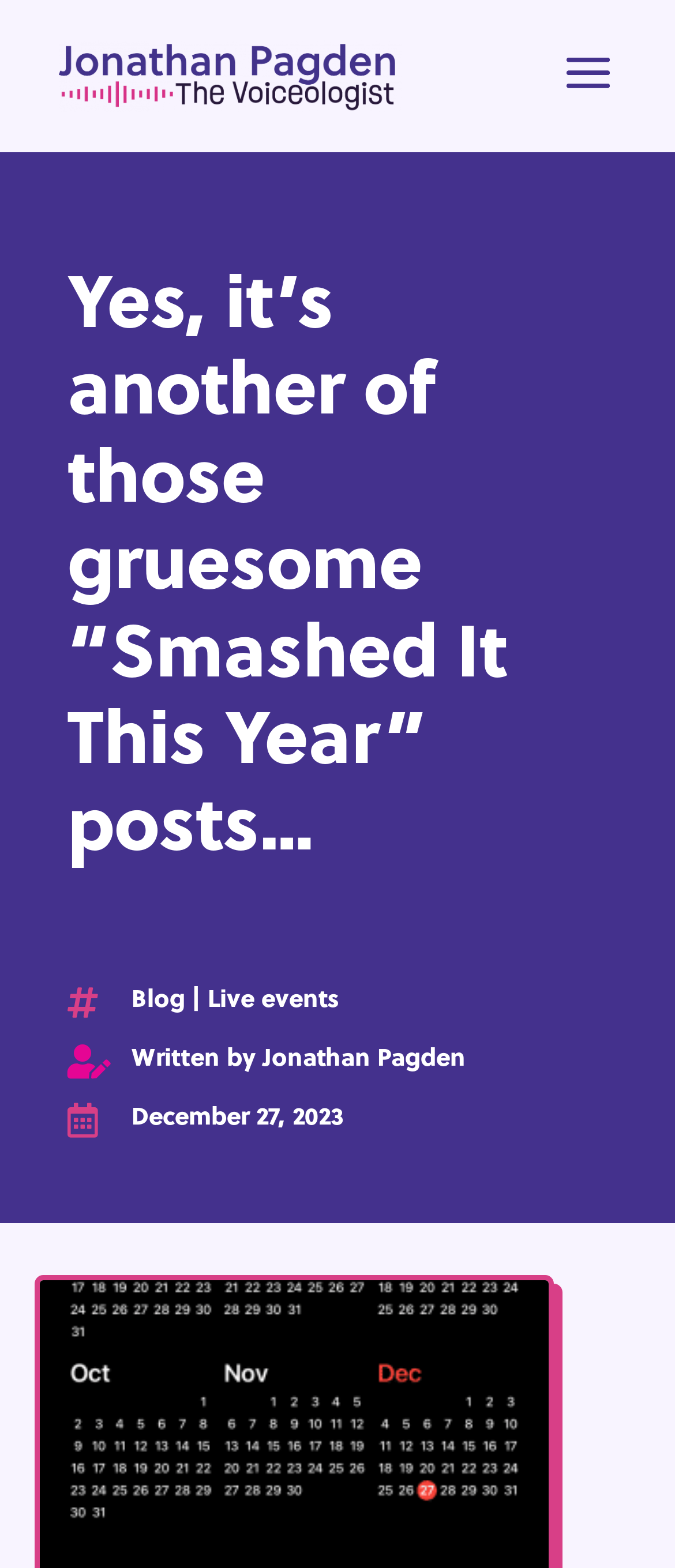What is the date of this blog post?
Based on the screenshot, provide a one-word or short-phrase response.

December 27, 2023